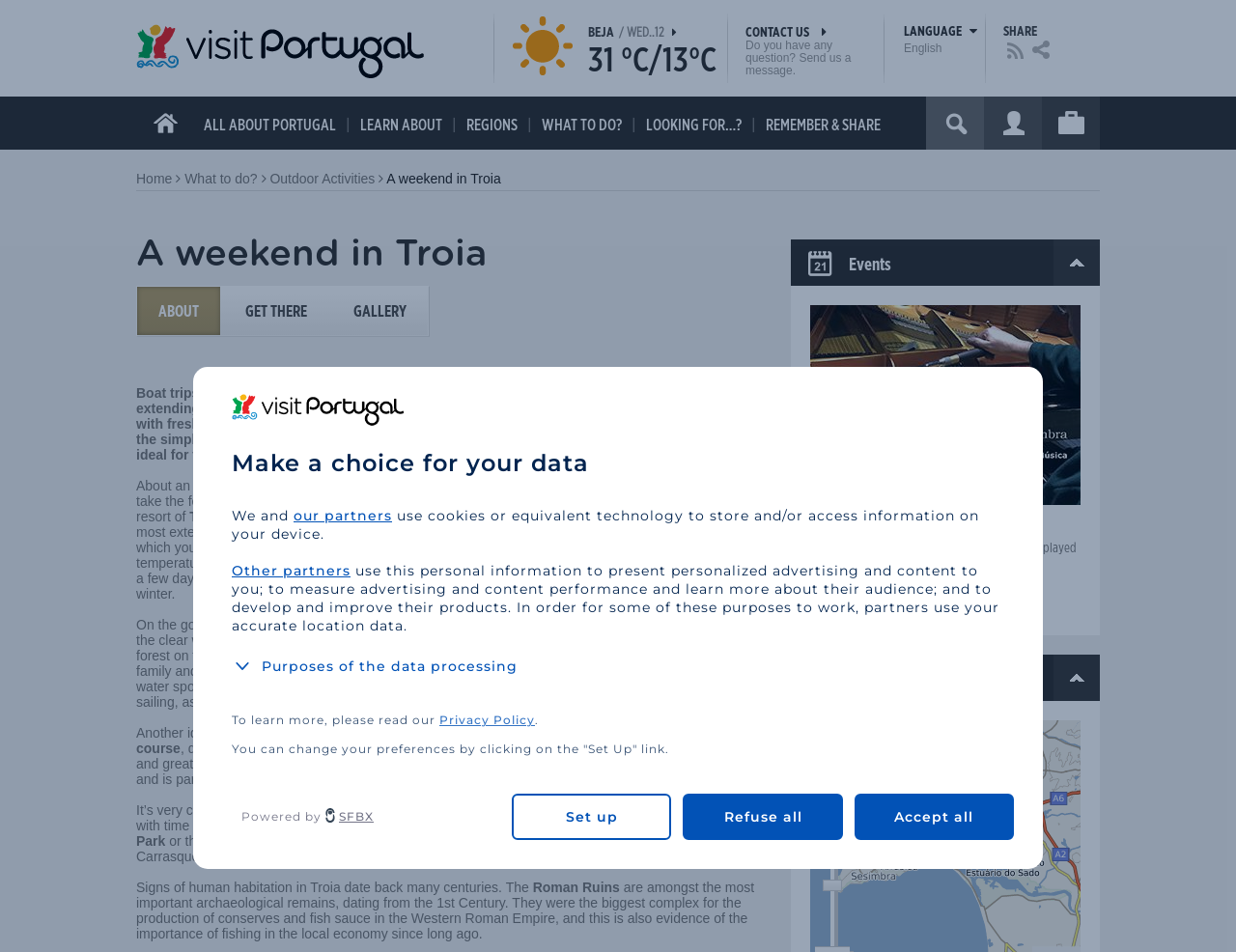Please identify the bounding box coordinates of the element's region that should be clicked to execute the following instruction: "Select the 'LANGUAGE' option". The bounding box coordinates must be four float numbers between 0 and 1, i.e., [left, top, right, bottom].

[0.713, 0.014, 0.798, 0.07]